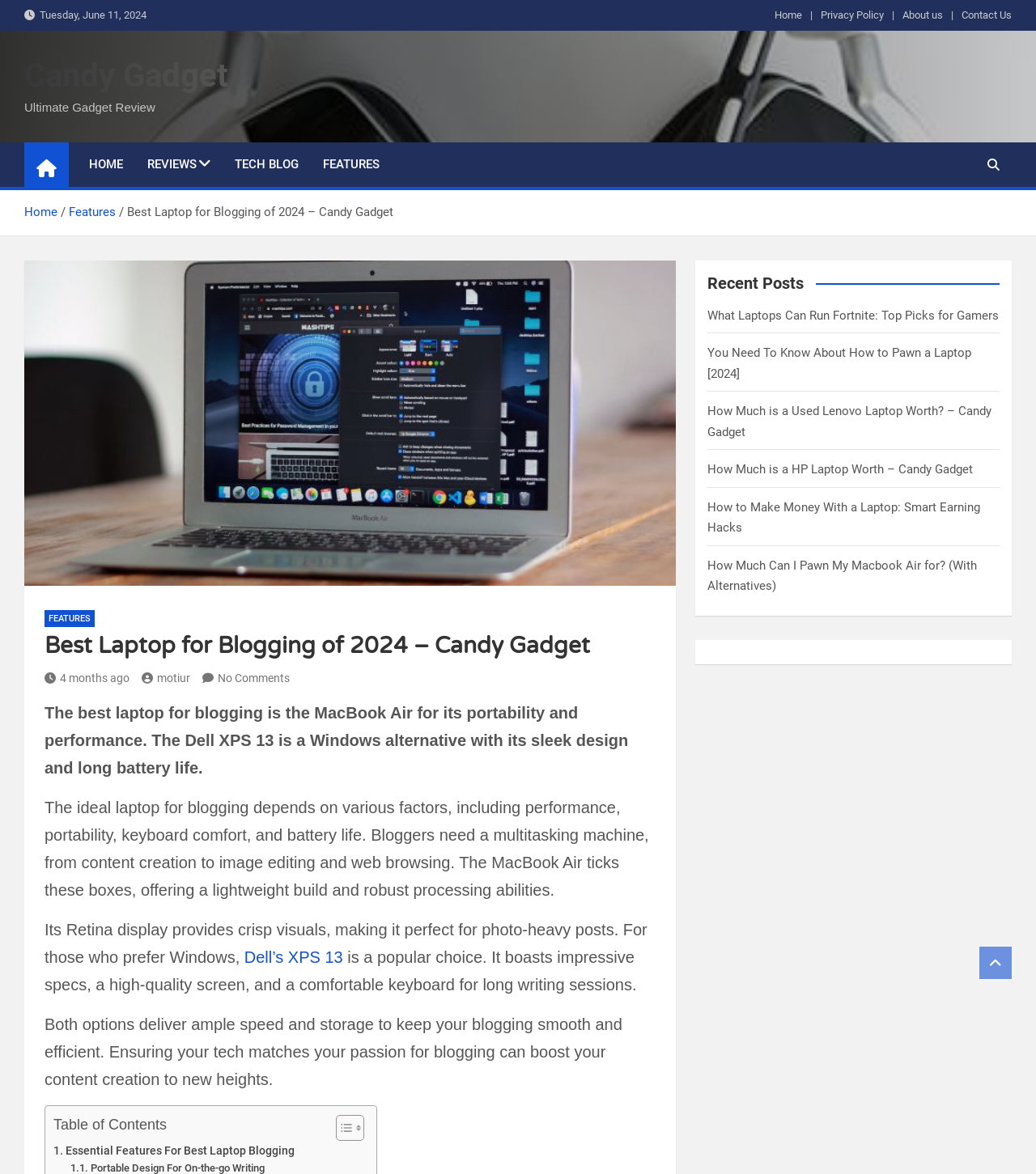Locate the bounding box coordinates of the segment that needs to be clicked to meet this instruction: "Toggle the 'Table of Contents'".

[0.312, 0.949, 0.348, 0.973]